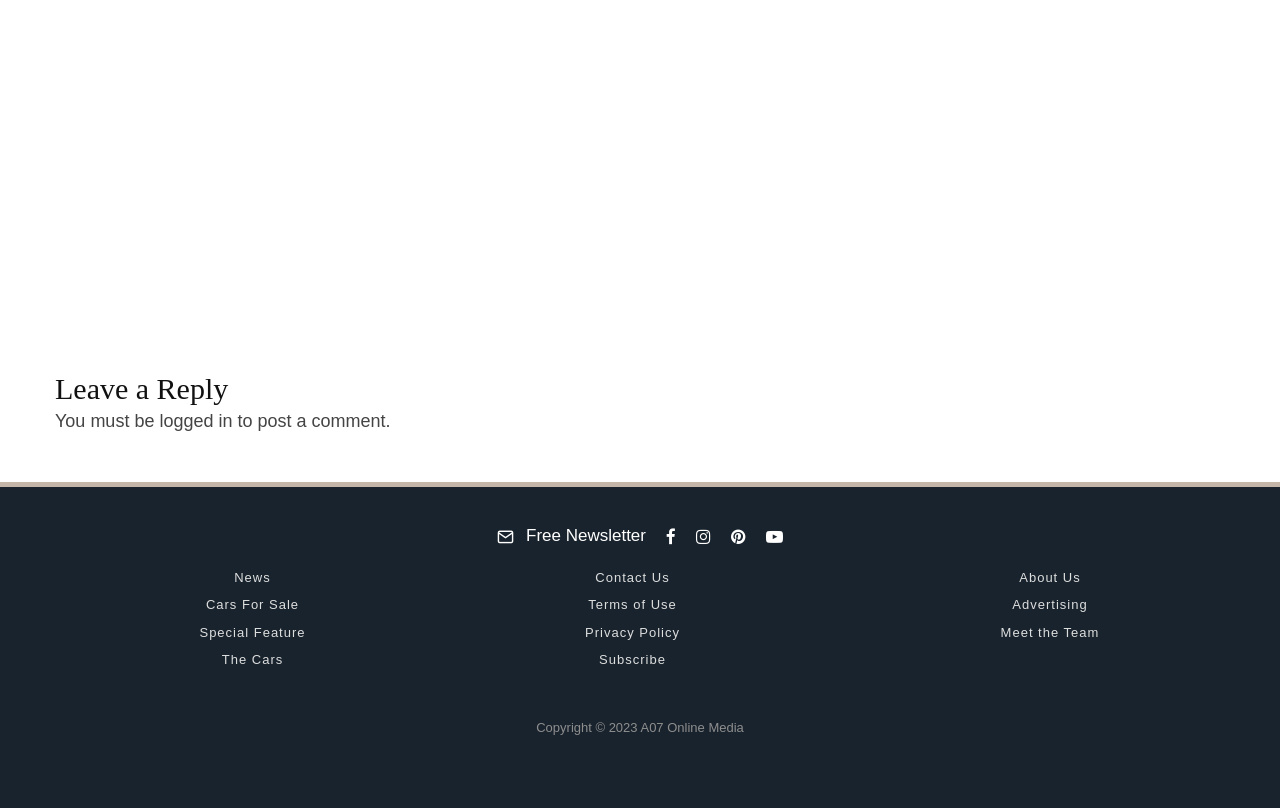Identify the bounding box for the UI element specified in this description: "aria-label="YouTube"". The coordinates must be four float numbers between 0 and 1, formatted as [left, top, right, bottom].

[0.591, 0.653, 0.62, 0.674]